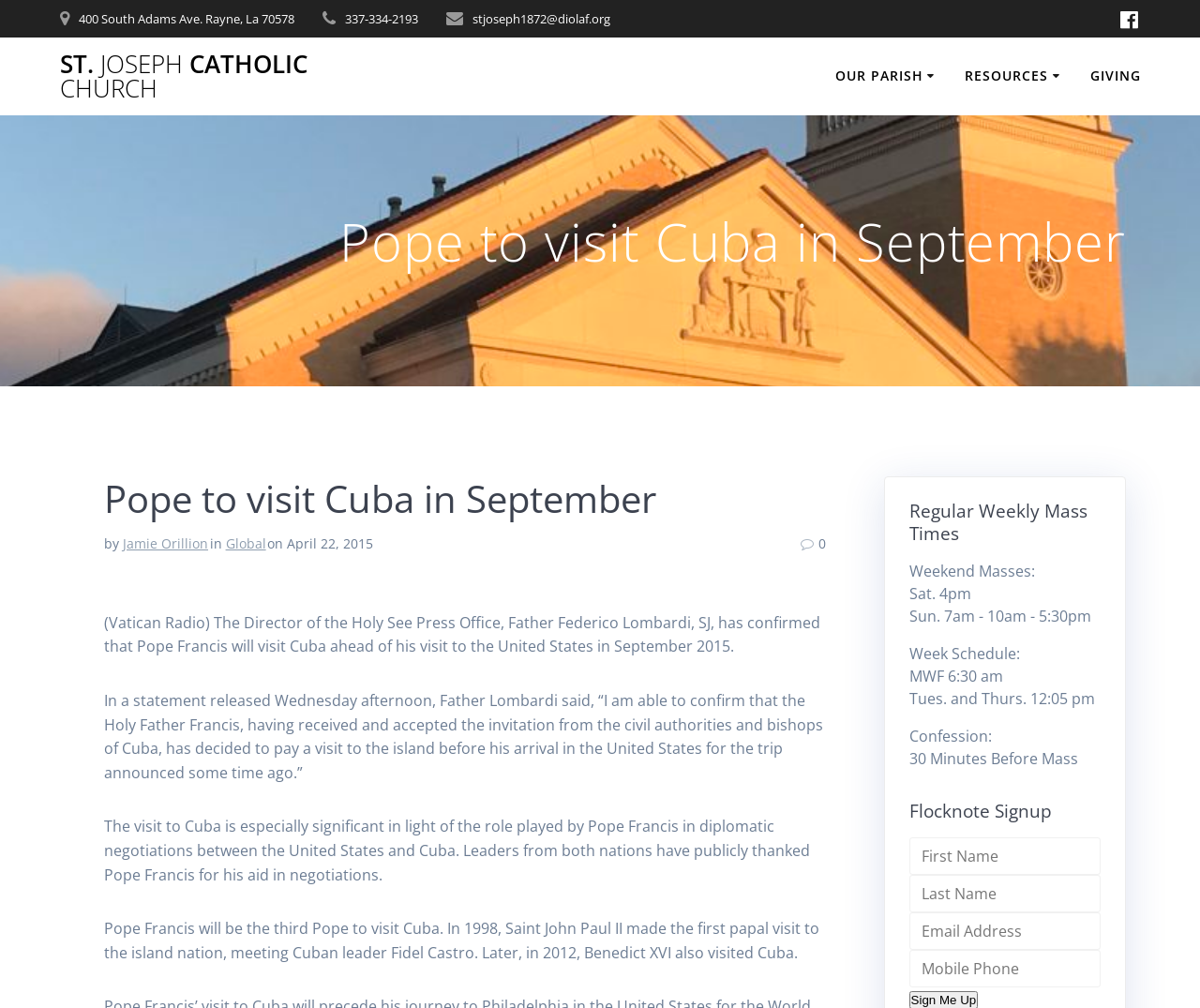Please reply to the following question with a single word or a short phrase:
What is the link to the 'History' page?

History